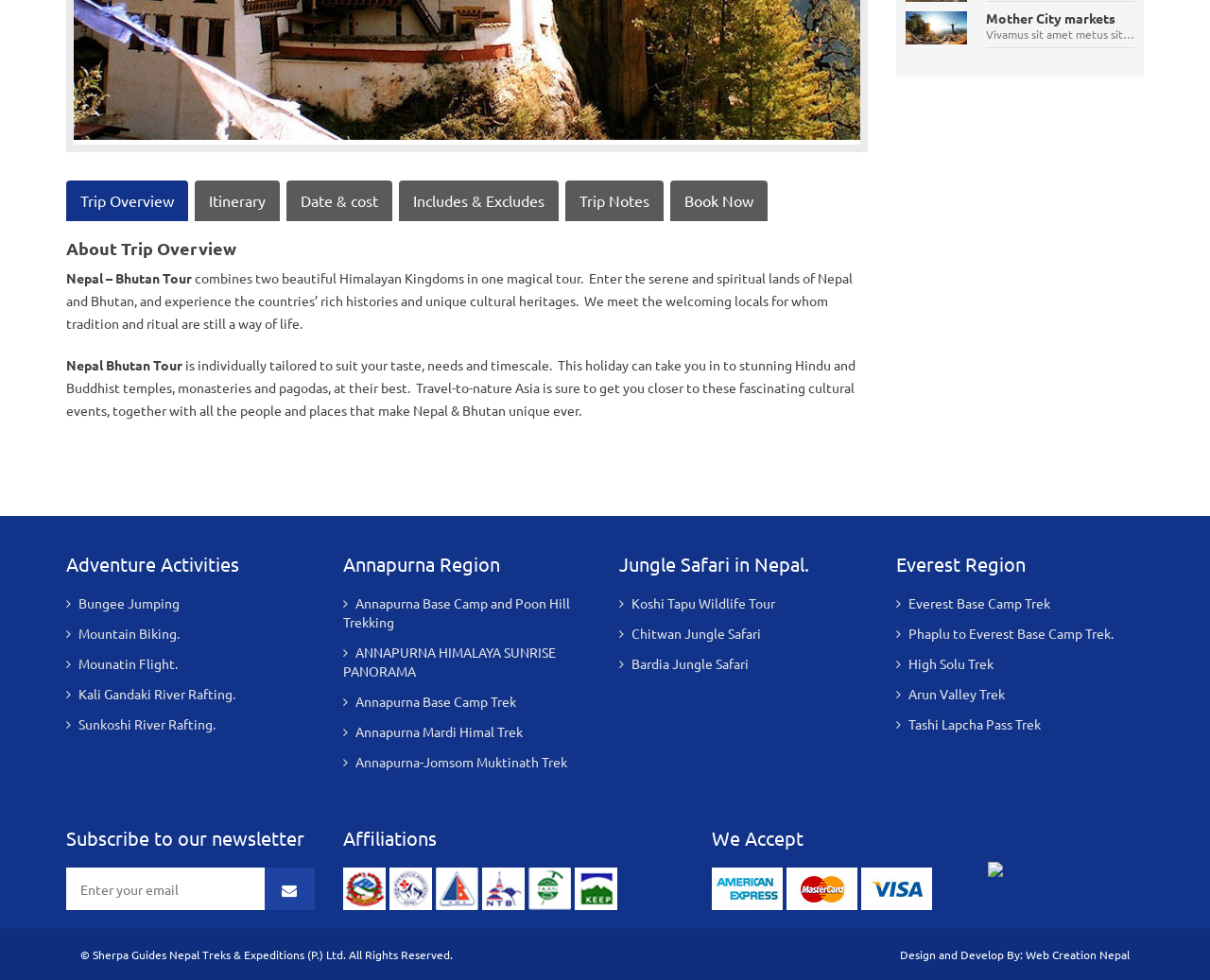Find the bounding box coordinates of the element's region that should be clicked in order to follow the given instruction: "Enter your email". The coordinates should consist of four float numbers between 0 and 1, i.e., [left, top, right, bottom].

[0.055, 0.886, 0.219, 0.929]